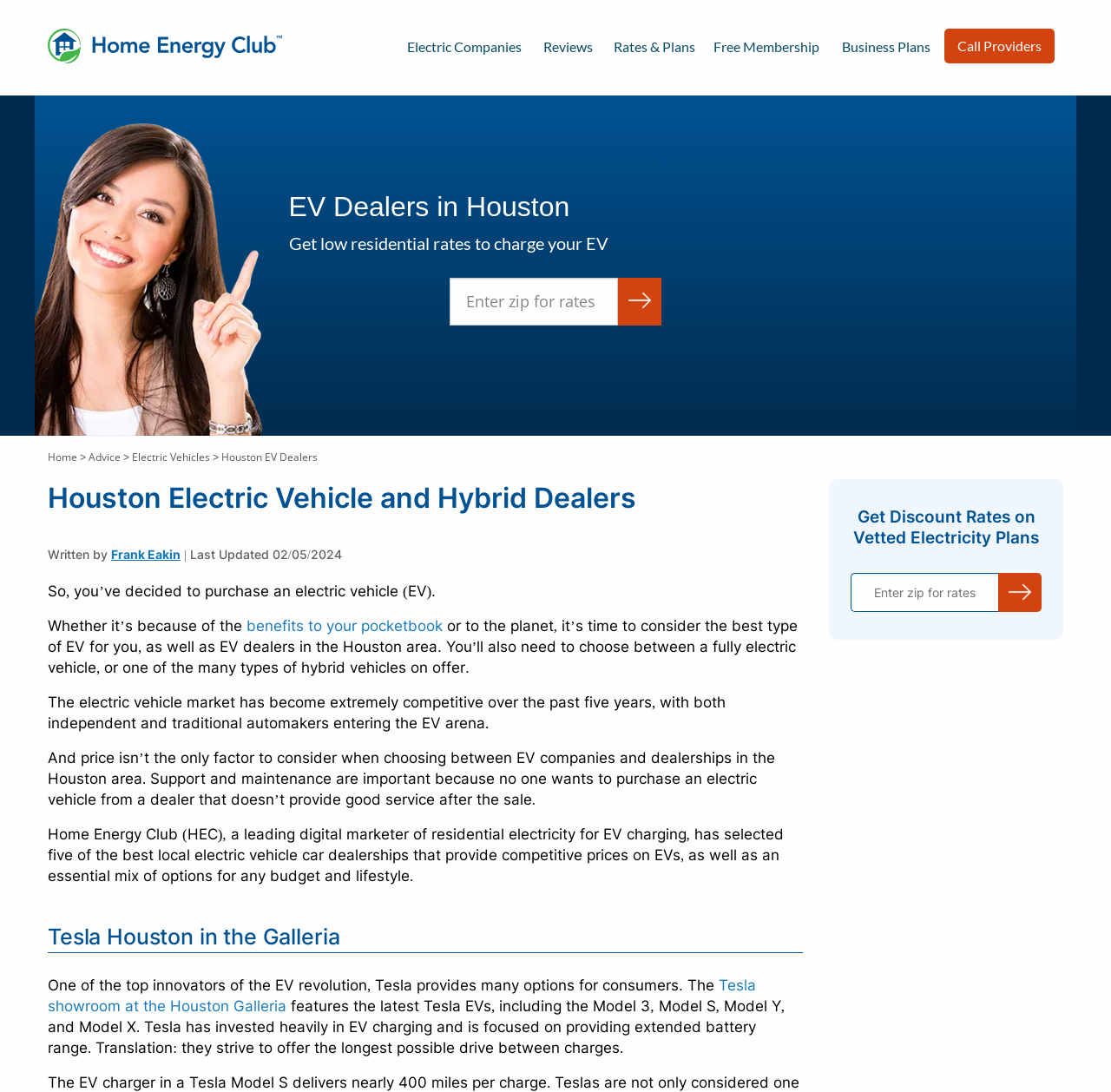Identify the bounding box coordinates for the region to click in order to carry out this instruction: "Click Facebook ". Provide the coordinates using four float numbers between 0 and 1, formatted as [left, top, right, bottom].

None